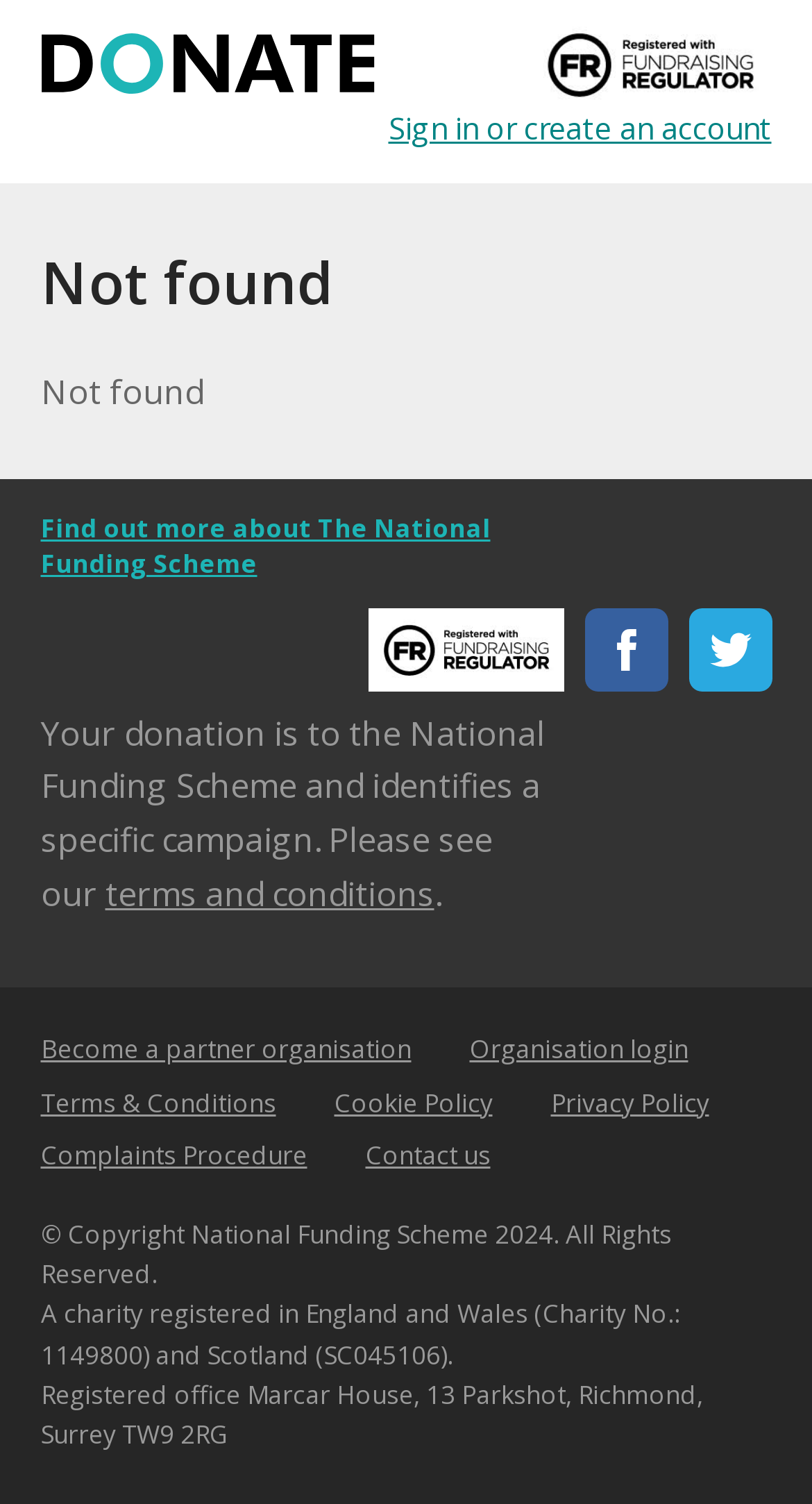Answer the question below with a single word or a brief phrase: 
How many links are there in the footer section?

7